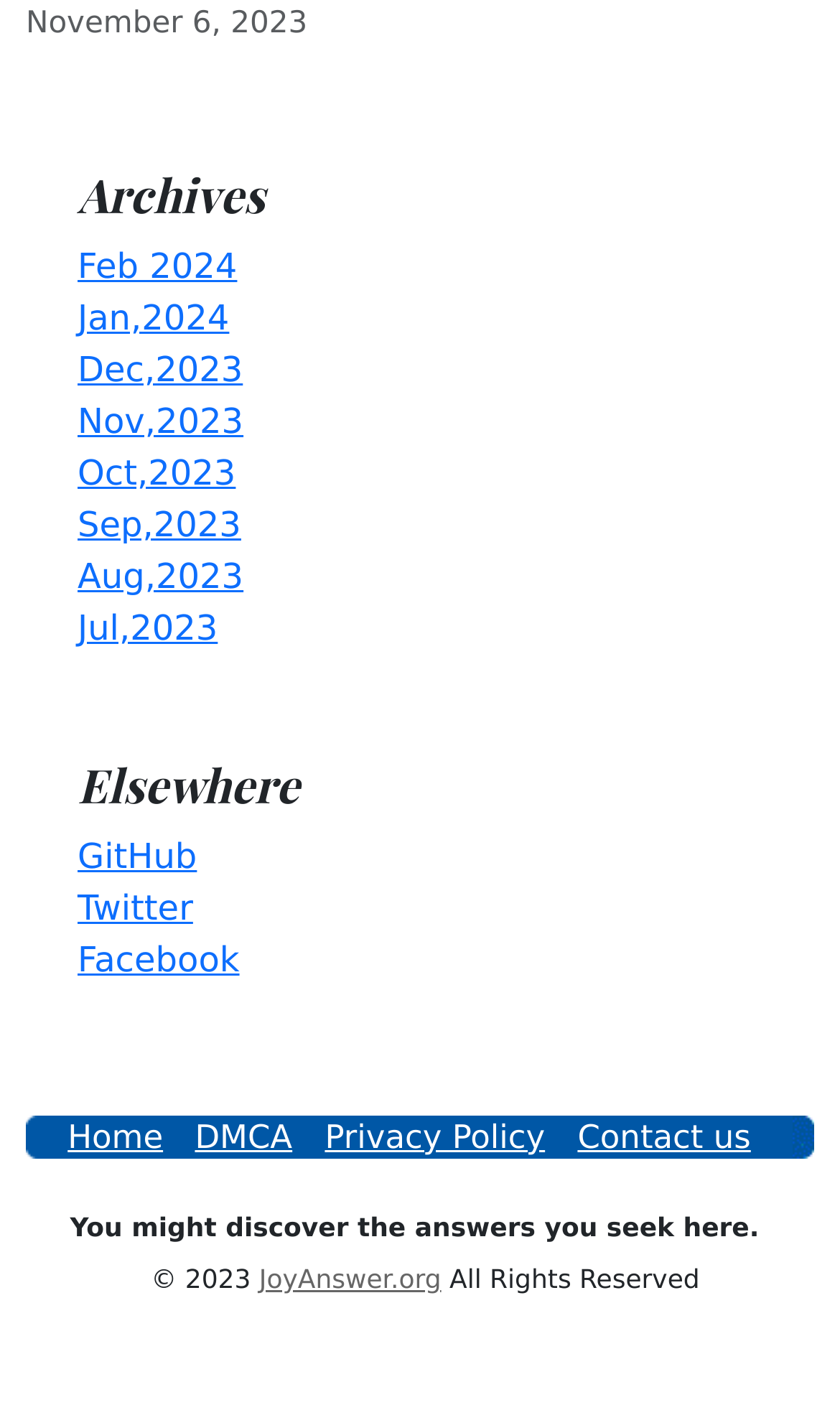Please identify the bounding box coordinates of the region to click in order to complete the given instruction: "View basket". The coordinates should be four float numbers between 0 and 1, i.e., [left, top, right, bottom].

None